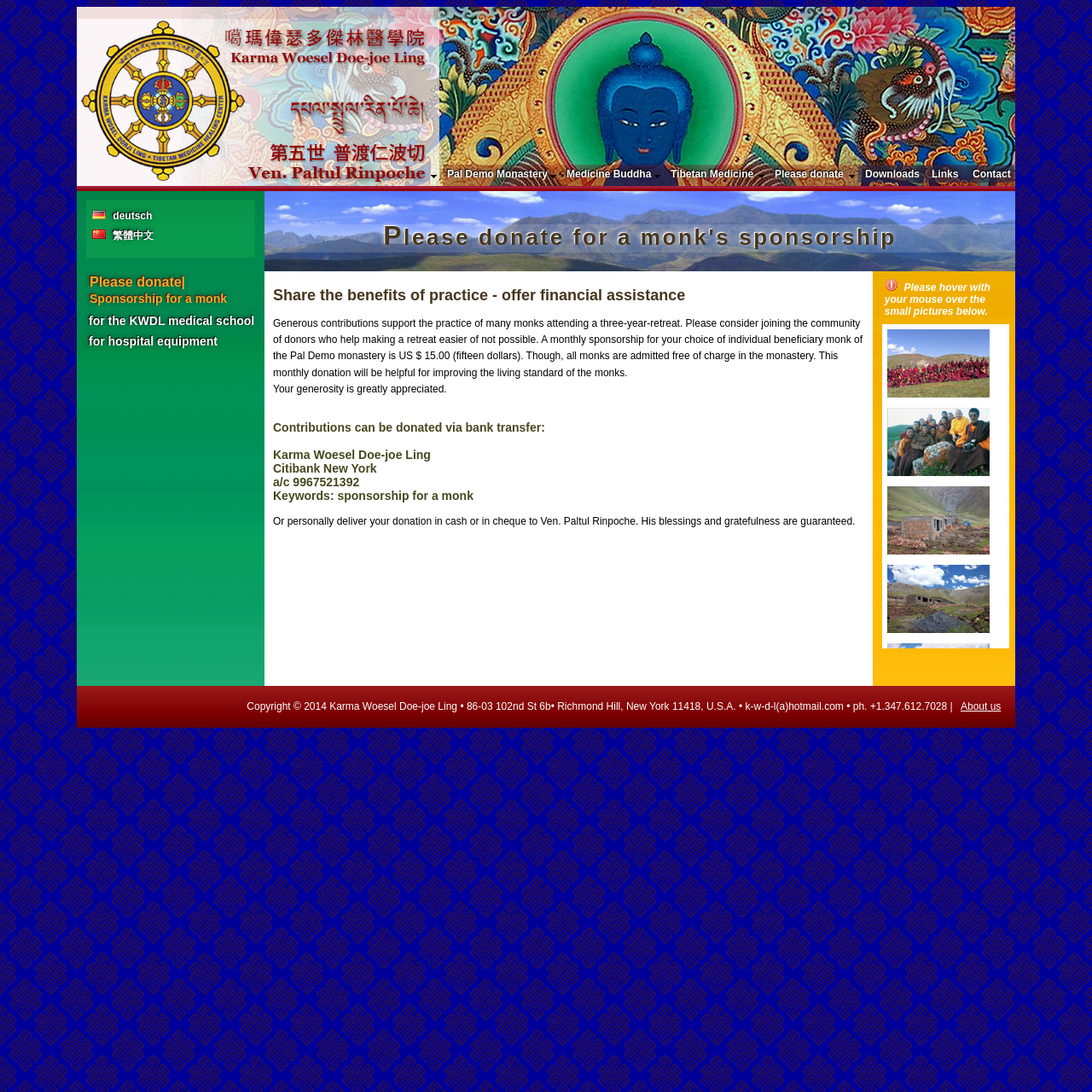Determine and generate the text content of the webpage's headline.

Please donate for a monk's sponsorship